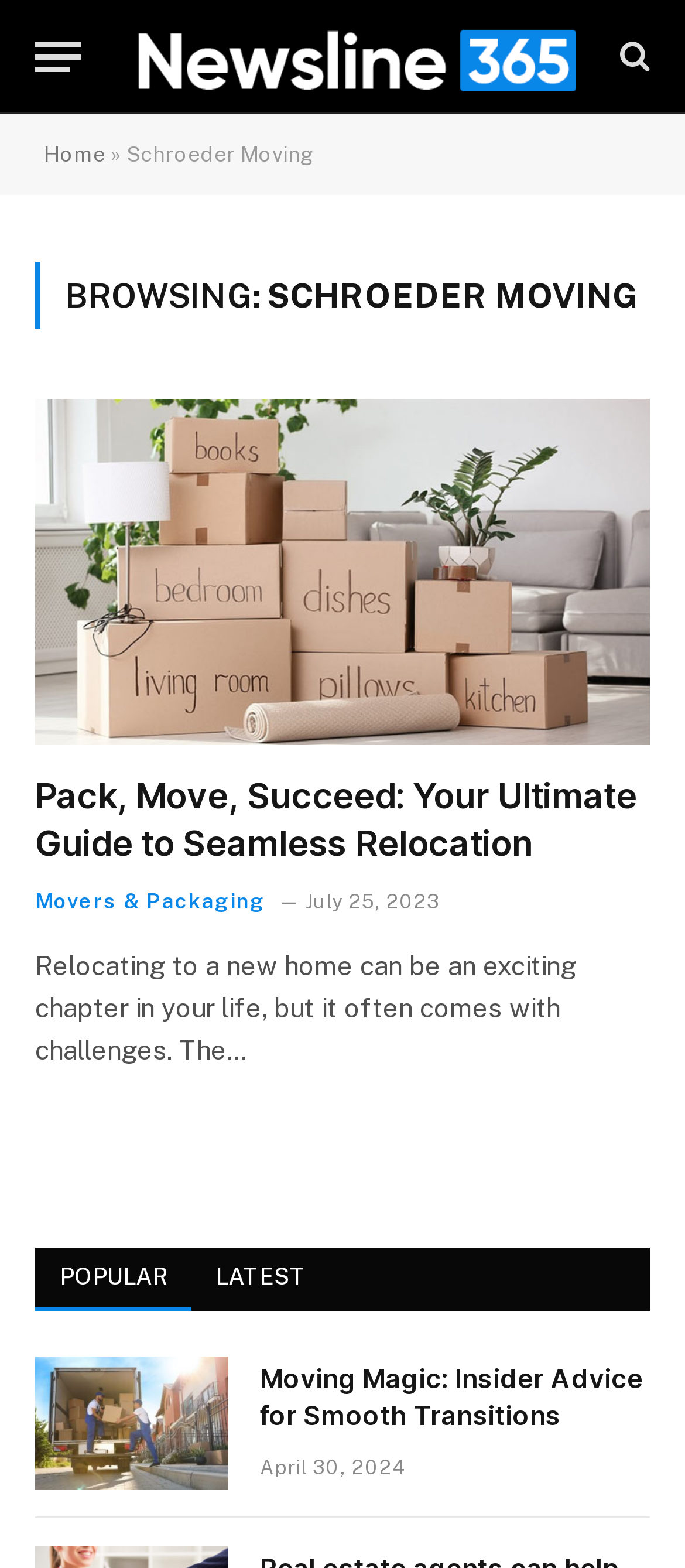What is the name of the moving company?
Please provide a single word or phrase as the answer based on the screenshot.

Schroeder Moving